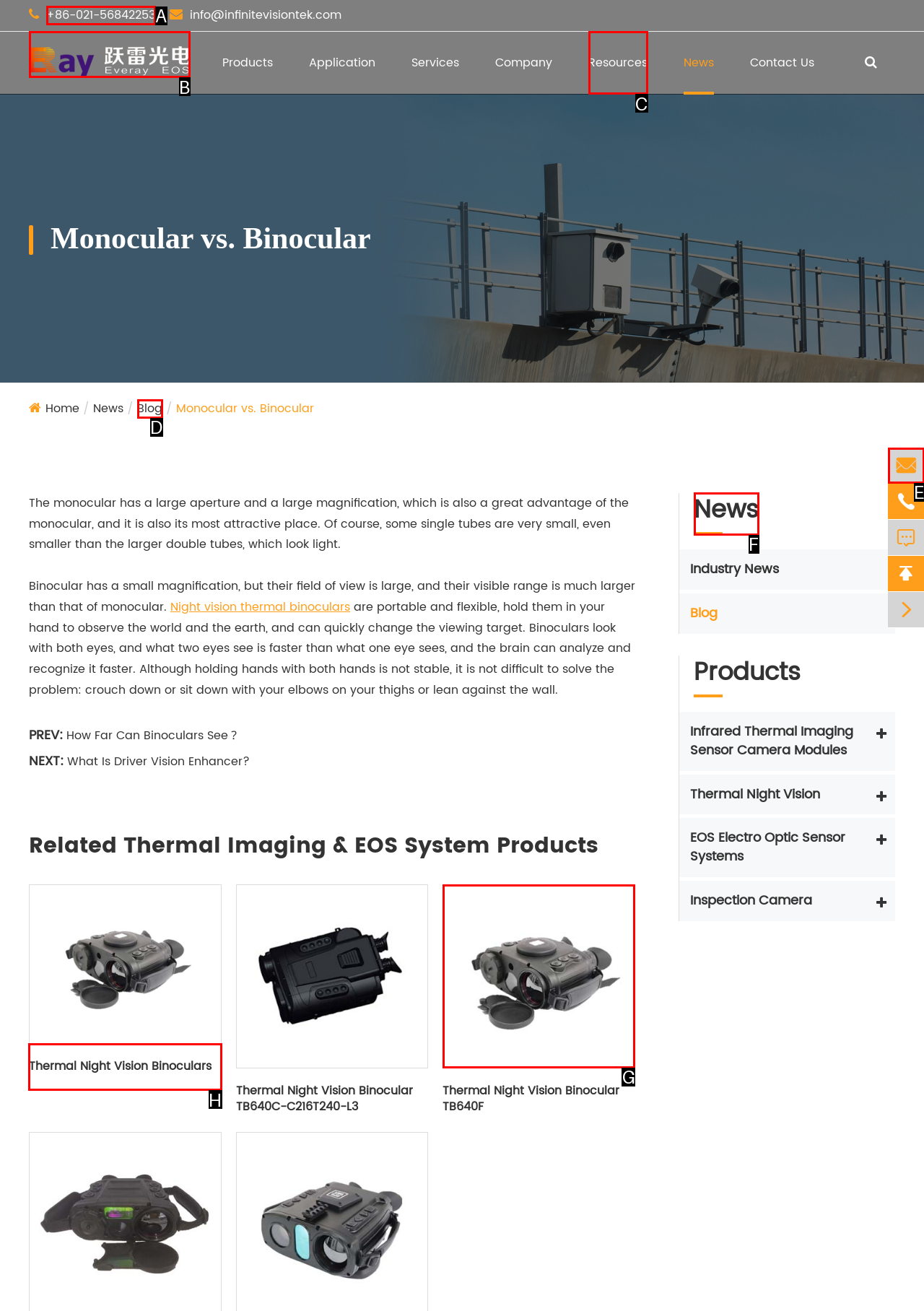Tell me which letter I should select to achieve the following goal: Click the 'Thermal Night Vision Binoculars' link
Answer with the corresponding letter from the provided options directly.

H